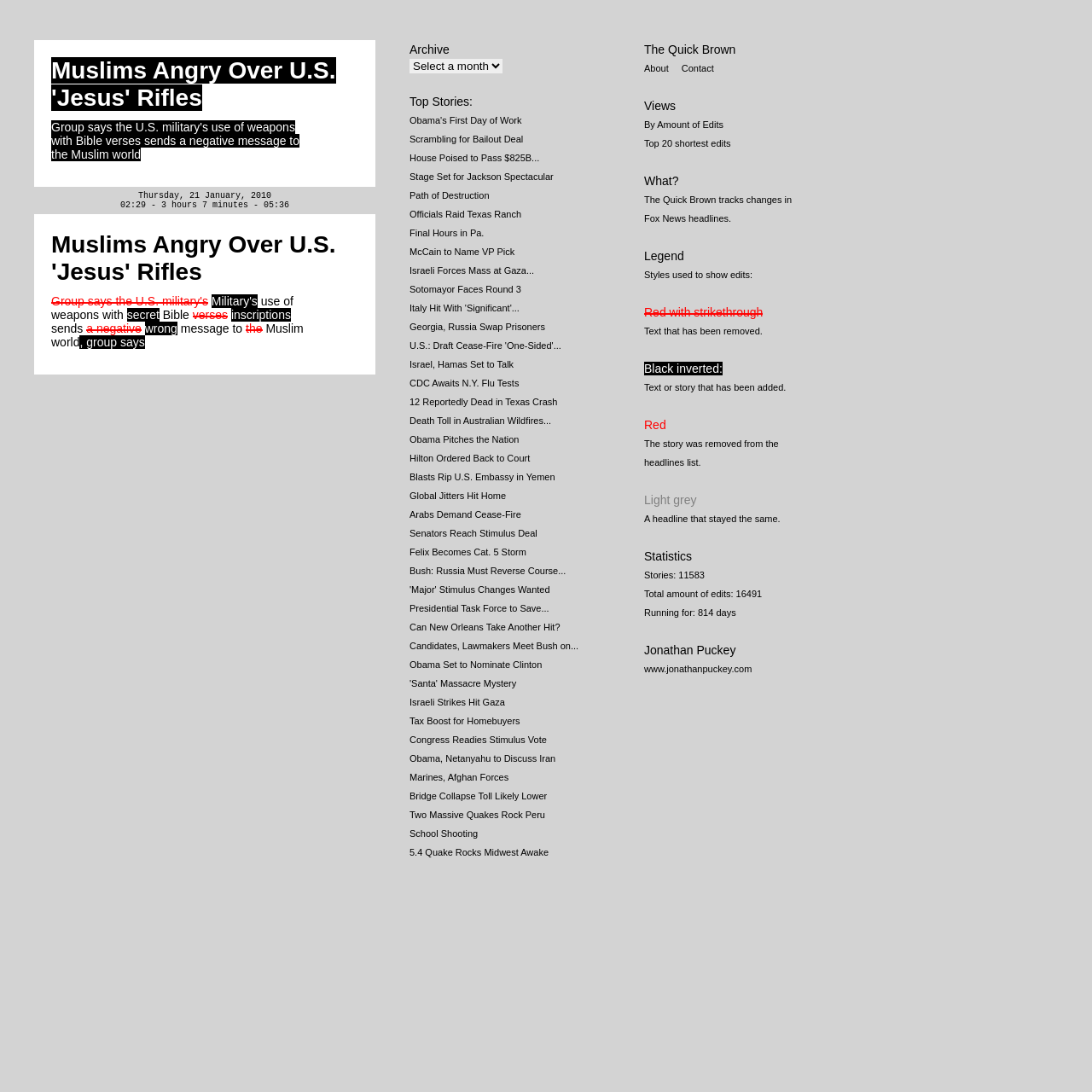Determine the bounding box coordinates of the clickable region to execute the instruction: "Click on 'Archive' link". The coordinates should be four float numbers between 0 and 1, denoted as [left, top, right, bottom].

[0.375, 0.039, 0.411, 0.052]